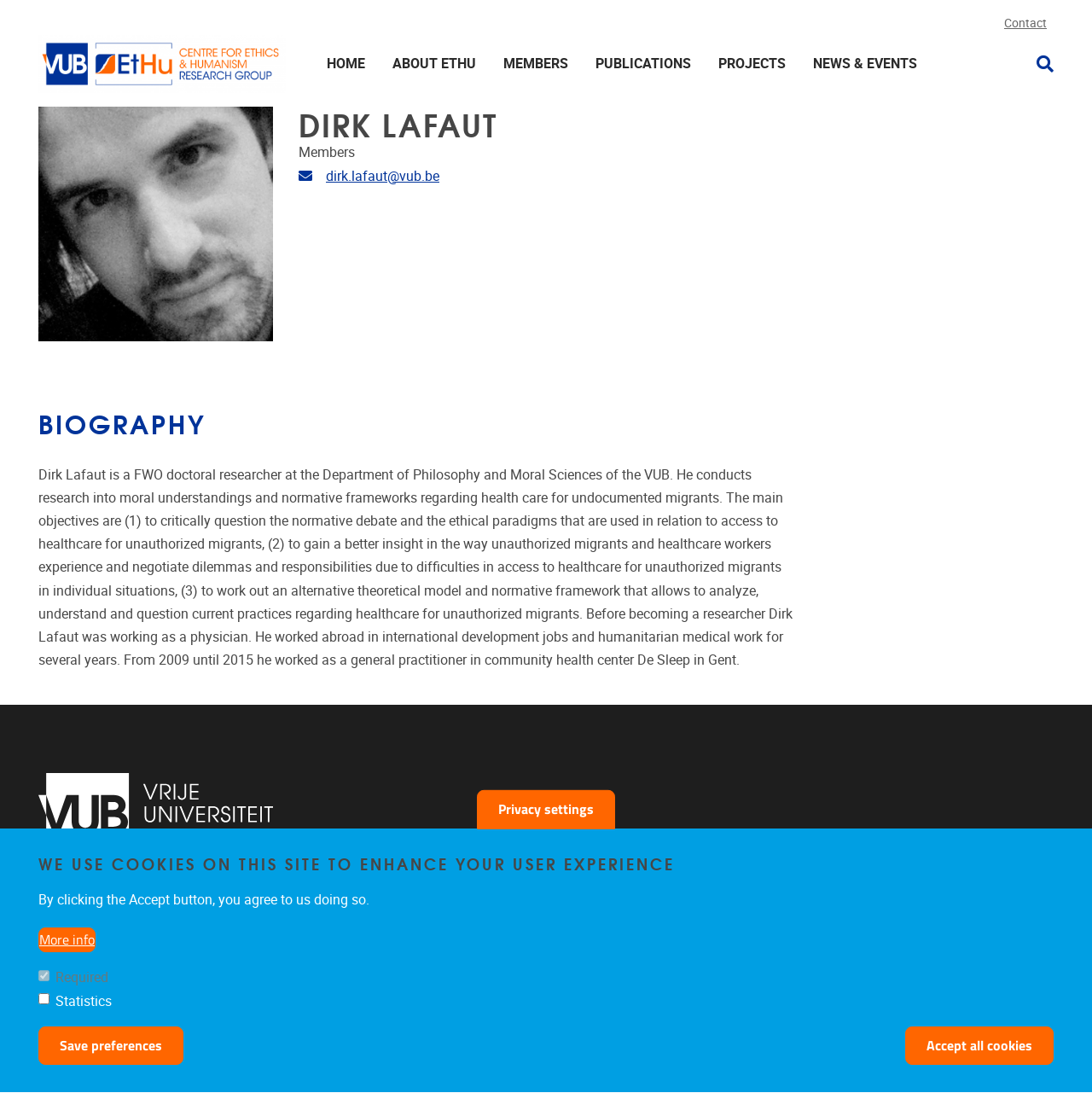Provide an in-depth caption for the webpage.

This webpage is about Dirk Lafaut, a FWO doctoral researcher at the Department of Philosophy and Moral Sciences of the VUB. At the top of the page, there is a banner with several links, including "Contact", "ETHU home page", "HOME", "ABOUT ETHU", "MEMBERS", "PUBLICATIONS", "PROJECTS", and "NEWS & EVENTS". On the right side of the banner, there is a search button.

Below the banner, there is a main section with a heading "DIRK LAFAUT" and a subheading "Members". The researcher's email address is provided, and a biography section follows, which describes Dirk Lafaut's research focus and background.

The biography section is divided into three paragraphs, detailing his research objectives, experience as a physician, and work history. The text is quite lengthy and provides a detailed overview of Dirk Lafaut's research and background.

At the bottom of the page, there is a section with the VUB logo, address, and contact information. Additionally, there is a link to the privacy policy and a cookie settings dialog box, which allows users to customize their cookie preferences.

There are several images on the page, including the ETHU home page logo and the VUB logo. The overall layout is organized, with clear headings and concise text, making it easy to navigate and read.